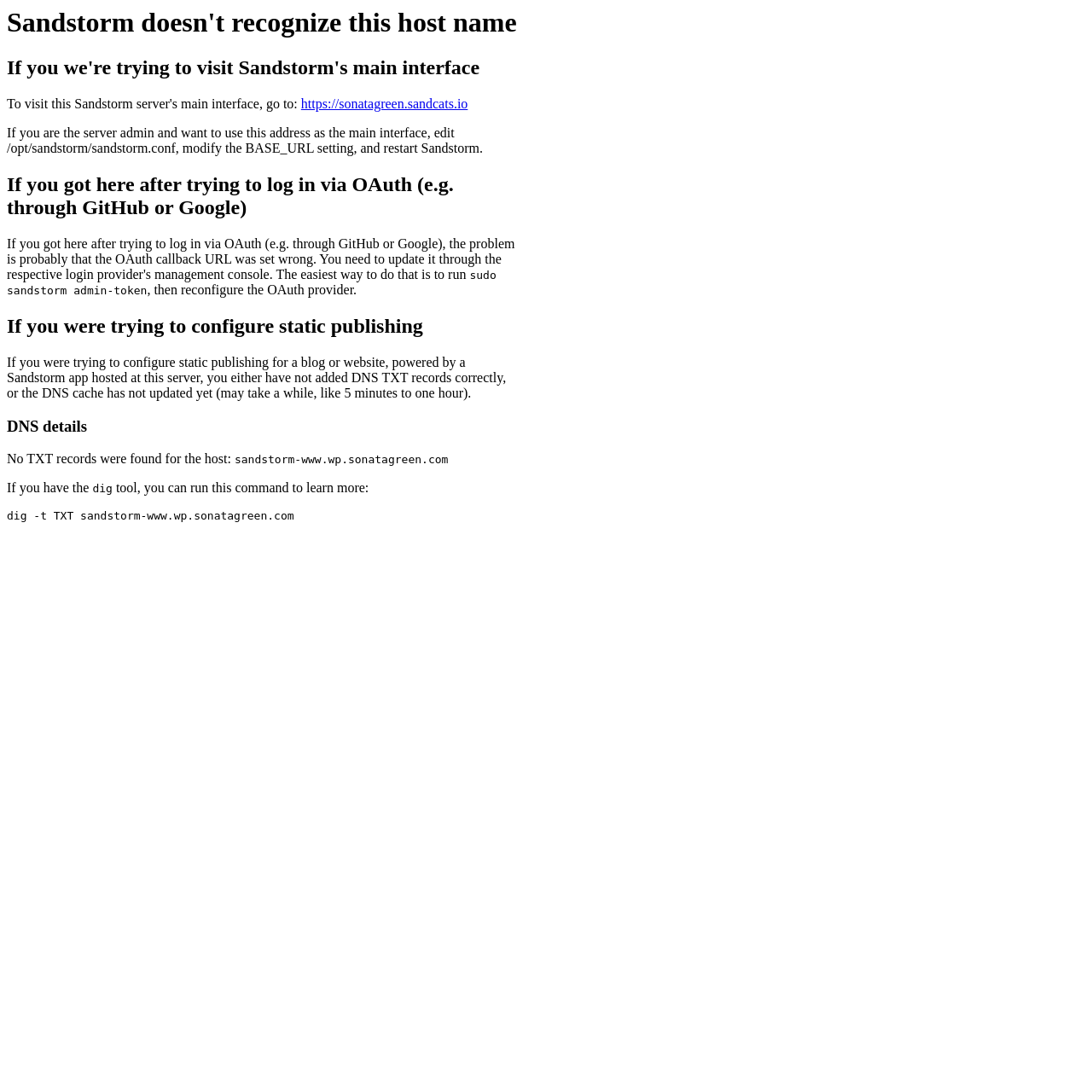What command can be run to learn more about DNS TXT records?
Please answer the question with as much detail as possible using the screenshot.

The webpage suggests that if the user has the 'dig' tool, they can run the command 'dig -t TXT sandstorm-www.wp.sonatagreen.com' to learn more about DNS TXT records. This is stated in the StaticText element with ID 37.